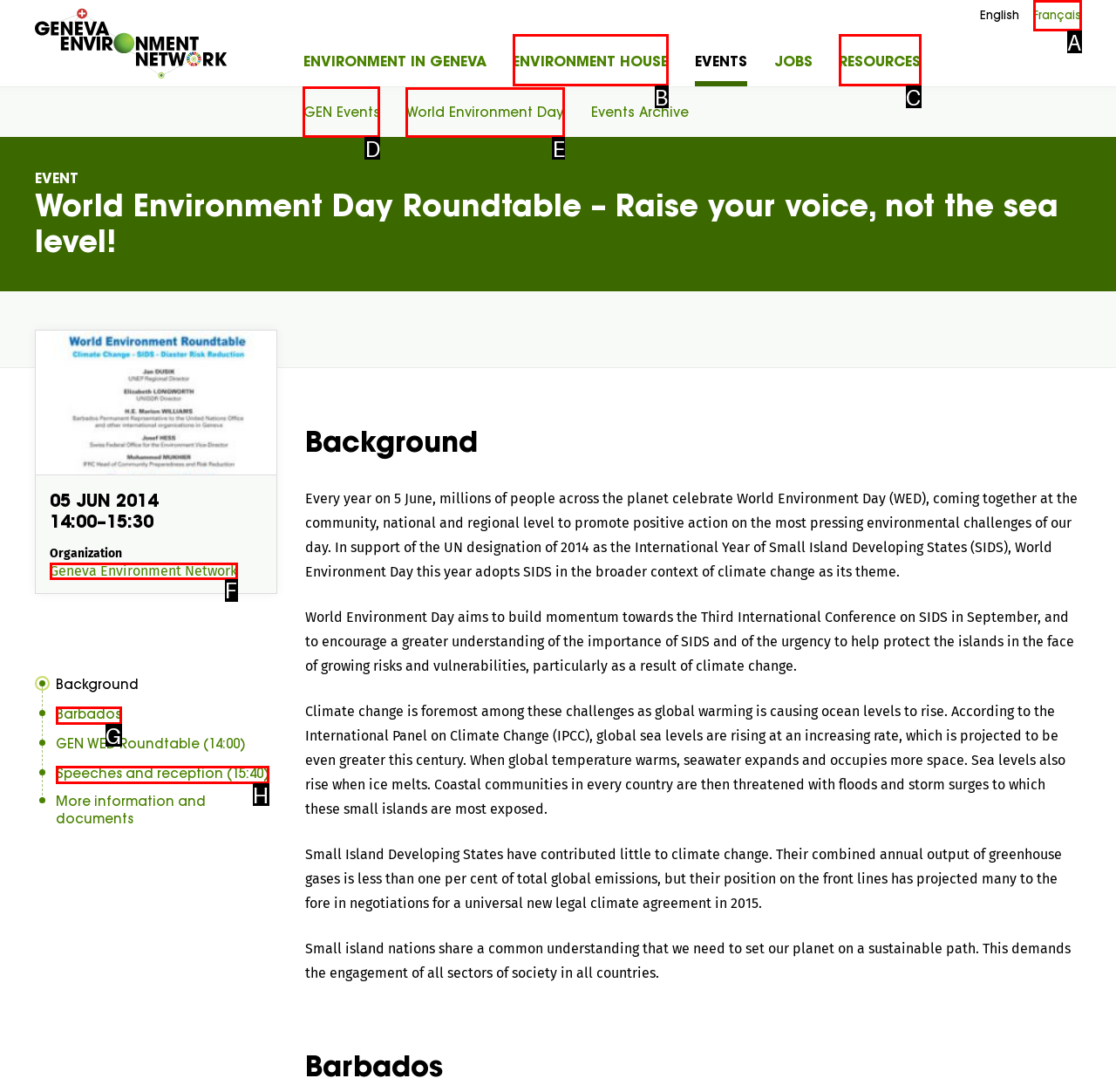For the instruction: View World Environment Day events, which HTML element should be clicked?
Respond with the letter of the appropriate option from the choices given.

E